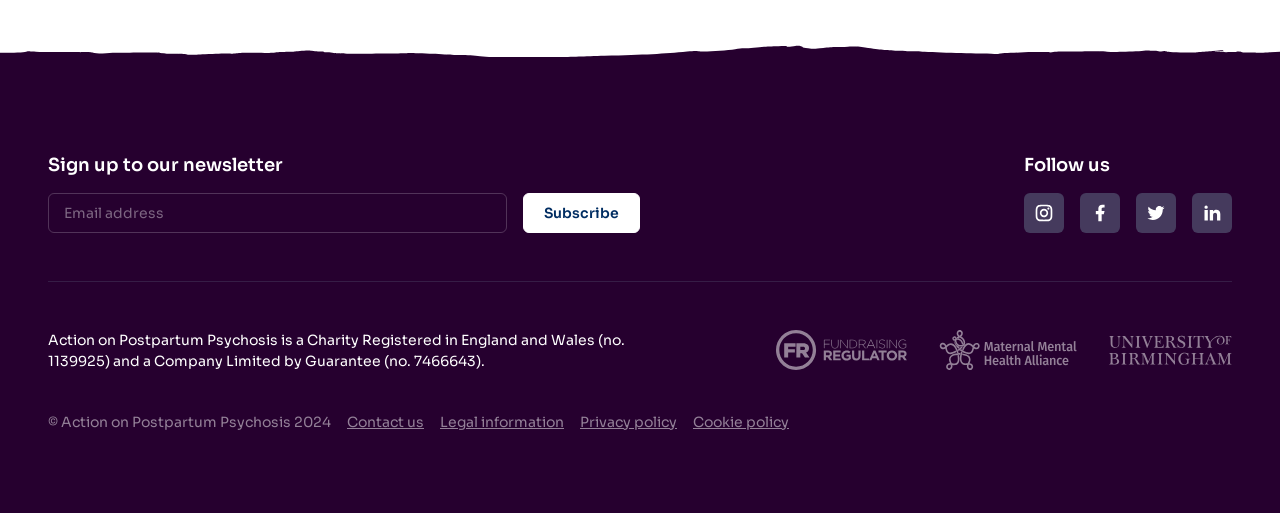Based on the image, please respond to the question with as much detail as possible:
What is the charity registration number?

The charity registration number is mentioned in the StaticText element, which describes the charity as 'Action on Postpartum Psychosis is a Charity Registered in England and Wales (no. 1139925) and a Company Limited by Guarantee (no. 7466643).'.